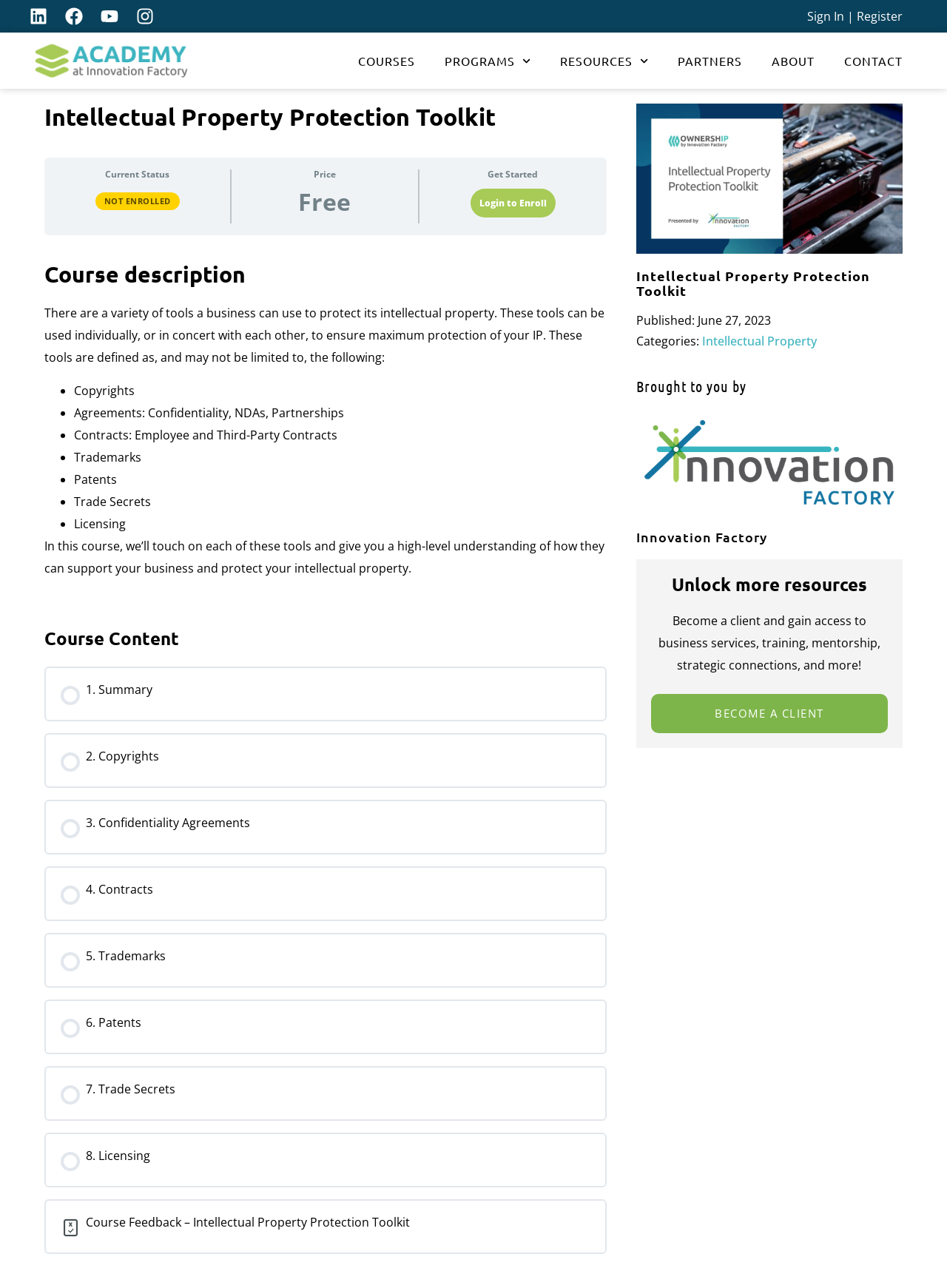Can you give a detailed response to the following question using the information from the image? What is the price of the course?

I found the price of the course by looking at the 'Price' section, which is located below the course title. The price is indicated as 'Free'.